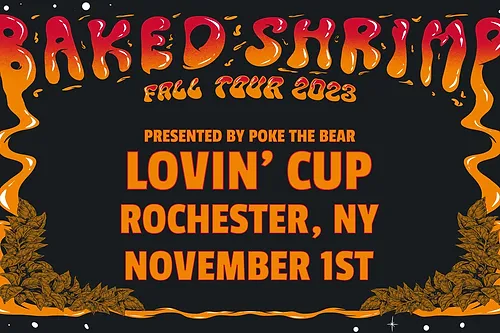Please answer the following question using a single word or phrase: 
Where is the concert venue located?

Rochester, NY